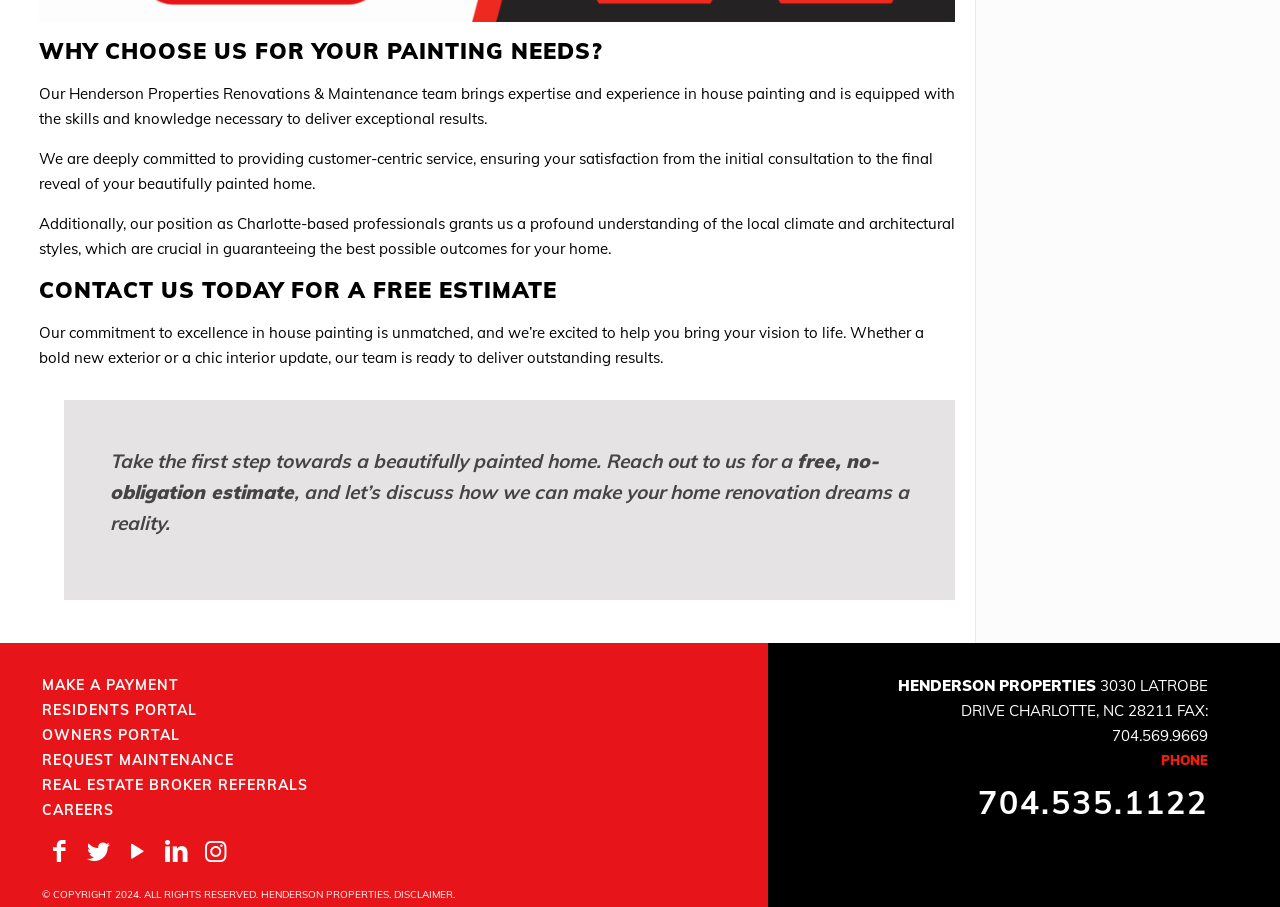Could you find the bounding box coordinates of the clickable area to complete this instruction: "Click 'free, no-obligation estimate' to get a quote"?

[0.086, 0.495, 0.687, 0.555]